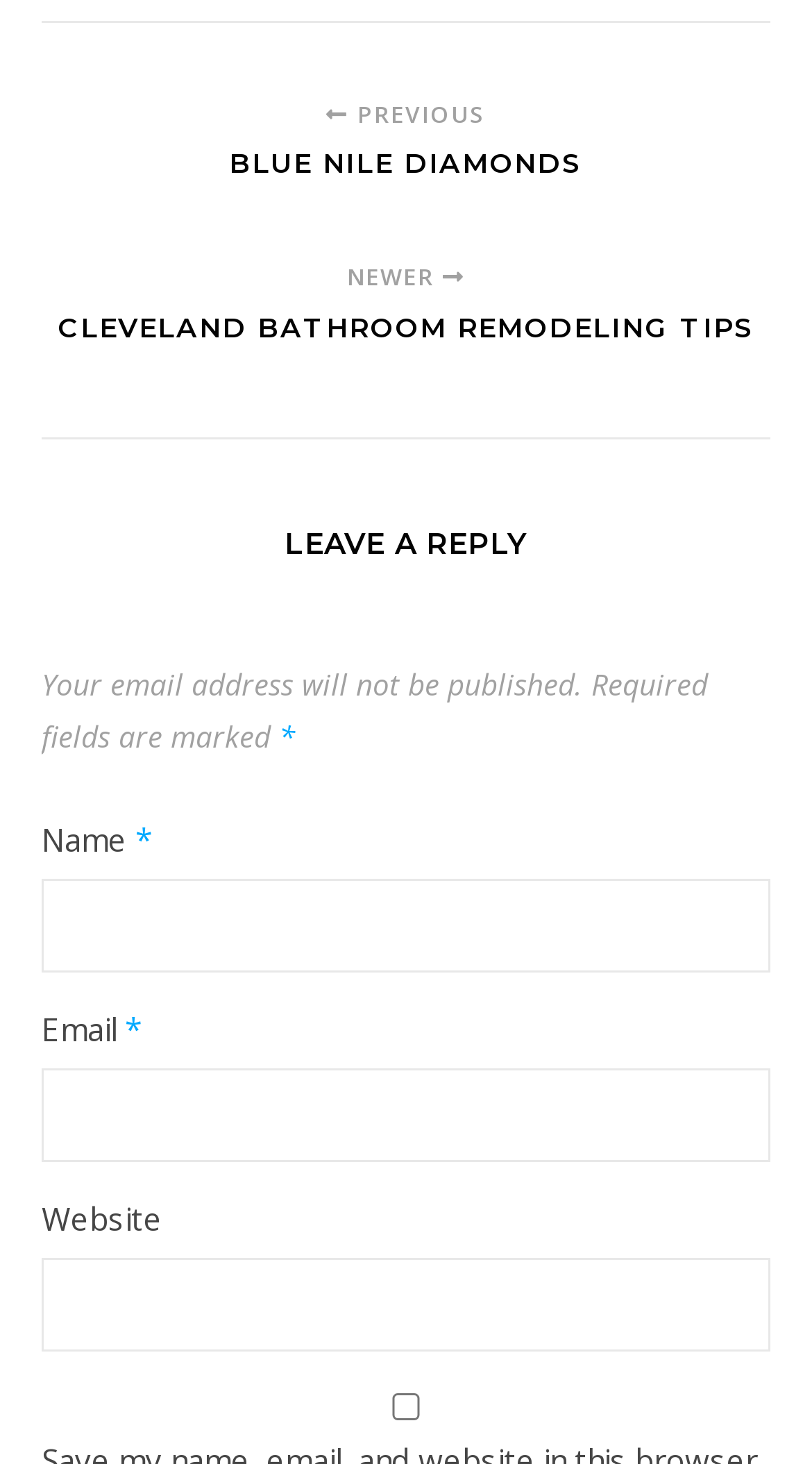What is the purpose of the website?
Your answer should be a single word or phrase derived from the screenshot.

Bathroom remodeling tips